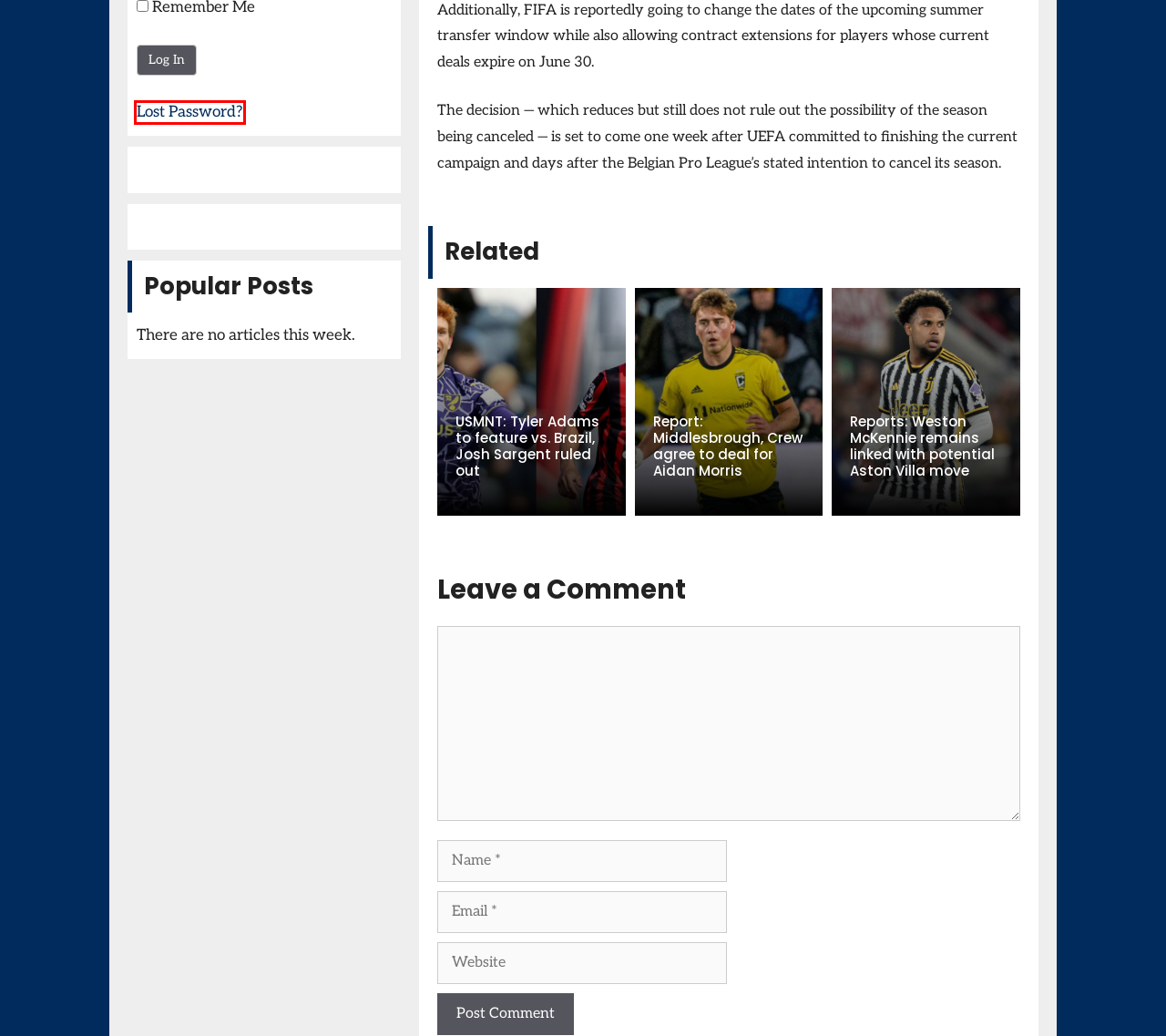A screenshot of a webpage is given, marked with a red bounding box around a UI element. Please select the most appropriate webpage description that fits the new page after clicking the highlighted element. Here are the candidates:
A. MLS- San Jose Earthquakes - SBI Soccer
B. CONCACAF Champions League - SBI Soccer
C. Reports: Weston McKennie remains linked with potential Aston Villa move - SBI Soccer
D. USMNT: Tyler Adams to feature vs. Brazil, Josh Sargent ruled out - SBI Soccer
E. Lost Password ‹ SBI Soccer — WordPress
F. MLS- St. Louis - SBI Soccer
G. U.S. Under-20 National Team - SBI Soccer
H. Report: Middlesbrough, Crew agree to deal for Aidan Morris - SBI Soccer

E